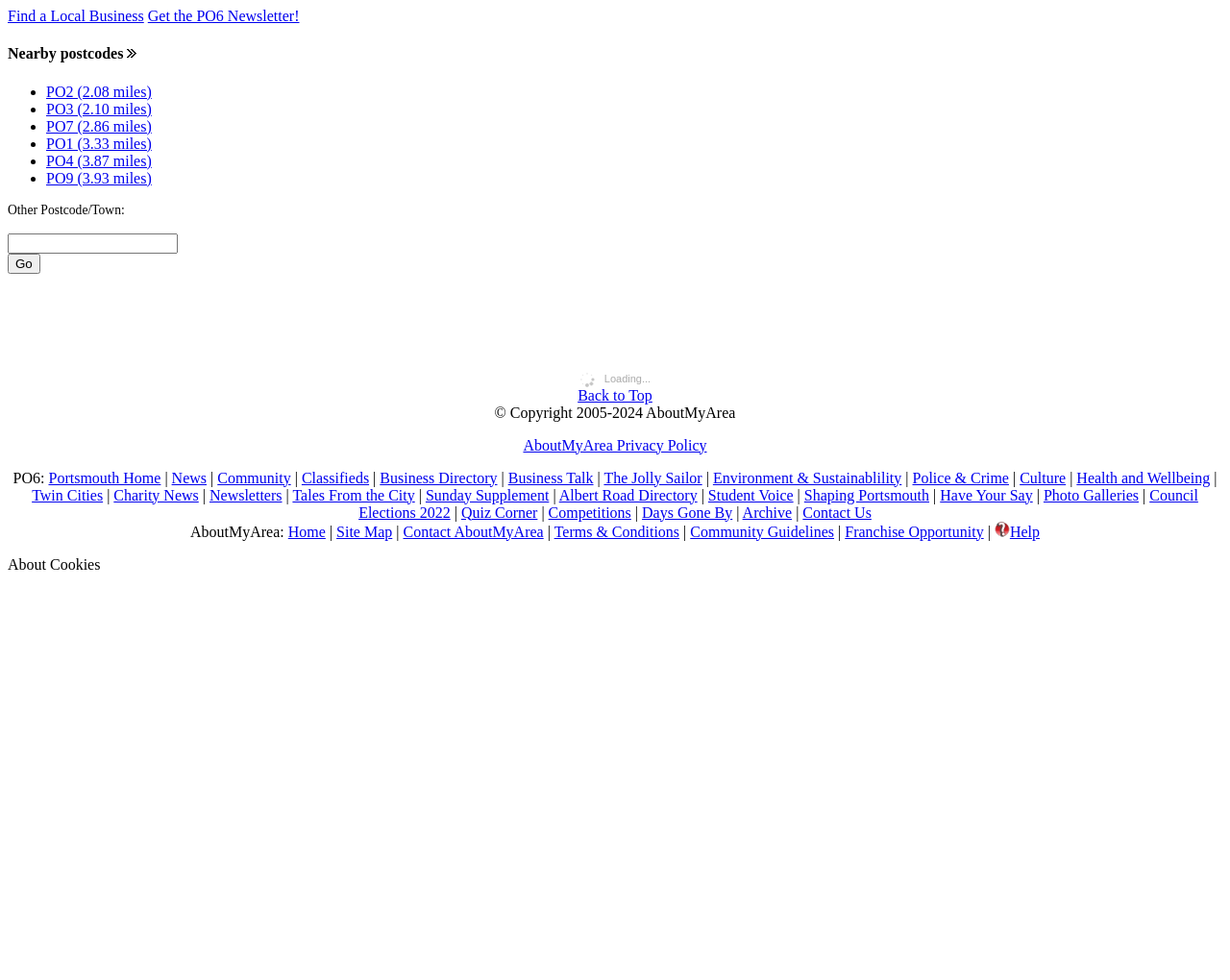What is the function of the 'Go' button?
Can you provide an in-depth and detailed response to the question?

The 'Go' button is likely used to submit a search query for a specific postcode or town, as it is located next to a text input field labeled 'Other Postcode/Town:'.